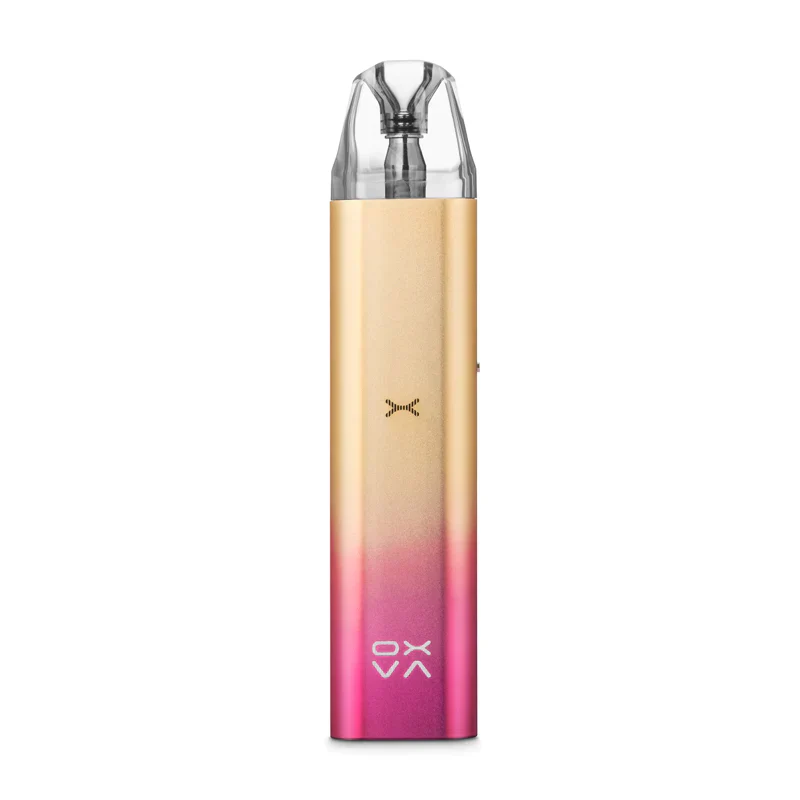Give an in-depth description of what is happening in the image.

The image showcases the OXVA Xlim SE (Bonus Edition) Pod Kit, a stylish and compact vaping device designed for convenience and performance. The device features a sleek gradient design transitioning from a chic gold at the top to a vibrant pink at the bottom, enhancing its modern aesthetic. 

Equipped with a powerful 900mAh battery, this pod kit ensures longer vaping sessions between charges, making it an ideal choice for both beginner and experienced users. The OXVA Xlim SE is compatible with the Geek Vape Q Pod, capable of holding 2ml of e-liquid, and offers coil/pod options priced at £8.99 for a pack of three. 

Available in a variety of colors, including classic black, grey, white, green, and purple, this device is optimized for use with nic salt e-liquids. Featuring smart detection technology, the pod kit automatically adjusts the wattage based on the inserted coil's resistance, compatible with coils of 0.6, 0.8, and 1.2 ohms. The side-mounted ‘X’ logo not only adds to the device's aesthetics but also lights up in various colors to indicate battery levels, ensuring users stay informed while enjoying their vape experience.